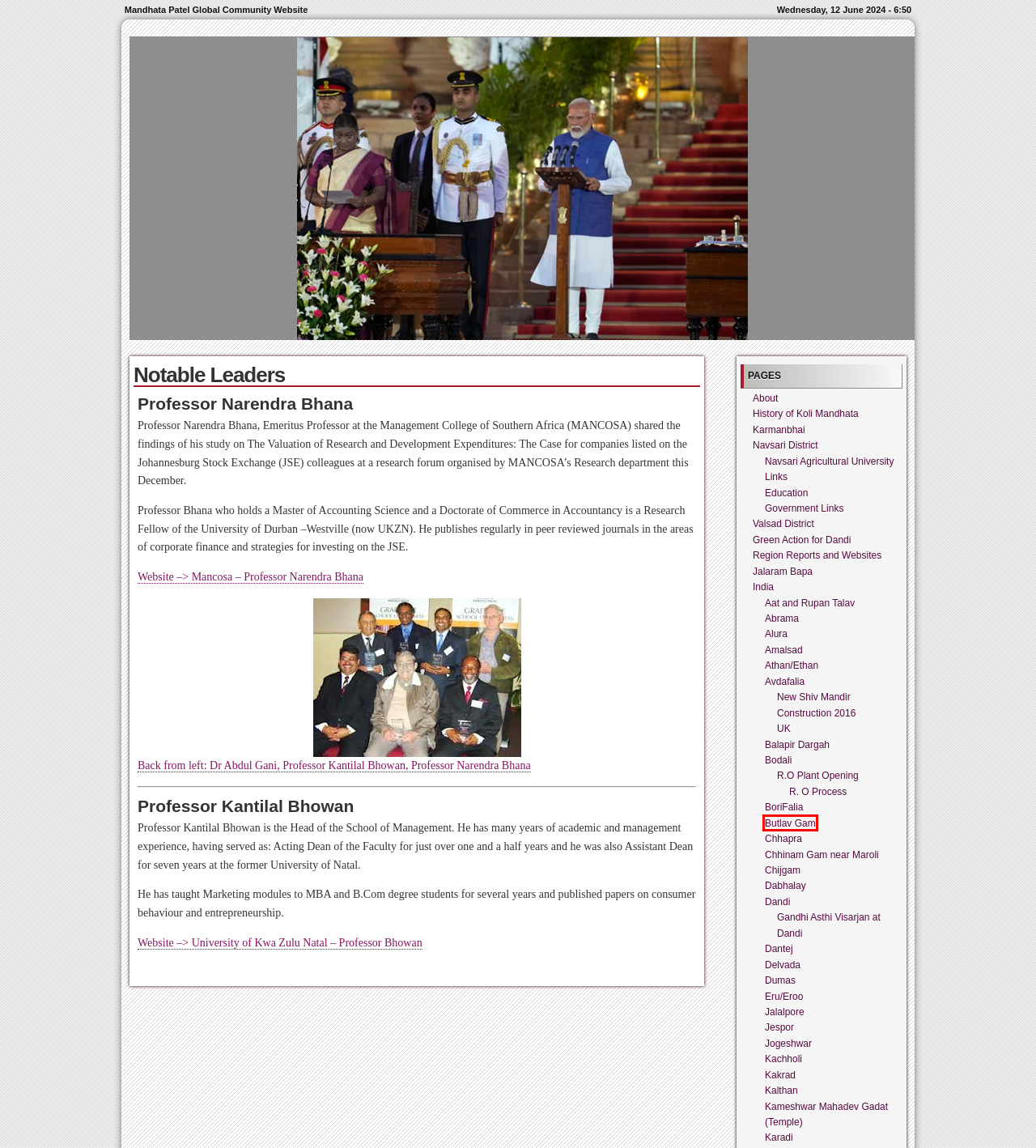You have a screenshot of a webpage, and a red bounding box highlights an element. Select the webpage description that best fits the new page after clicking the element within the bounding box. Options are:
A. Dabhalay | Mandhata Global - Mandhata Patel Global Community Website
B. Education | Mandhata Global - Mandhata Patel Global Community Website
C. Butlav Gam | Mandhata Global - Mandhata Patel Global Community Website
D. New Shiv Mandir Construction 2016 | Mandhata Global - Mandhata Patel Global Community Website
E. Government Links | Mandhata Global - Mandhata Patel Global Community Website
F. Kachholi | Mandhata Global - Mandhata Patel Global Community Website
G. Chhapra | Mandhata Global - Mandhata Patel Global Community Website
H. BoriFalia | Mandhata Global - Mandhata Patel Global Community Website

C